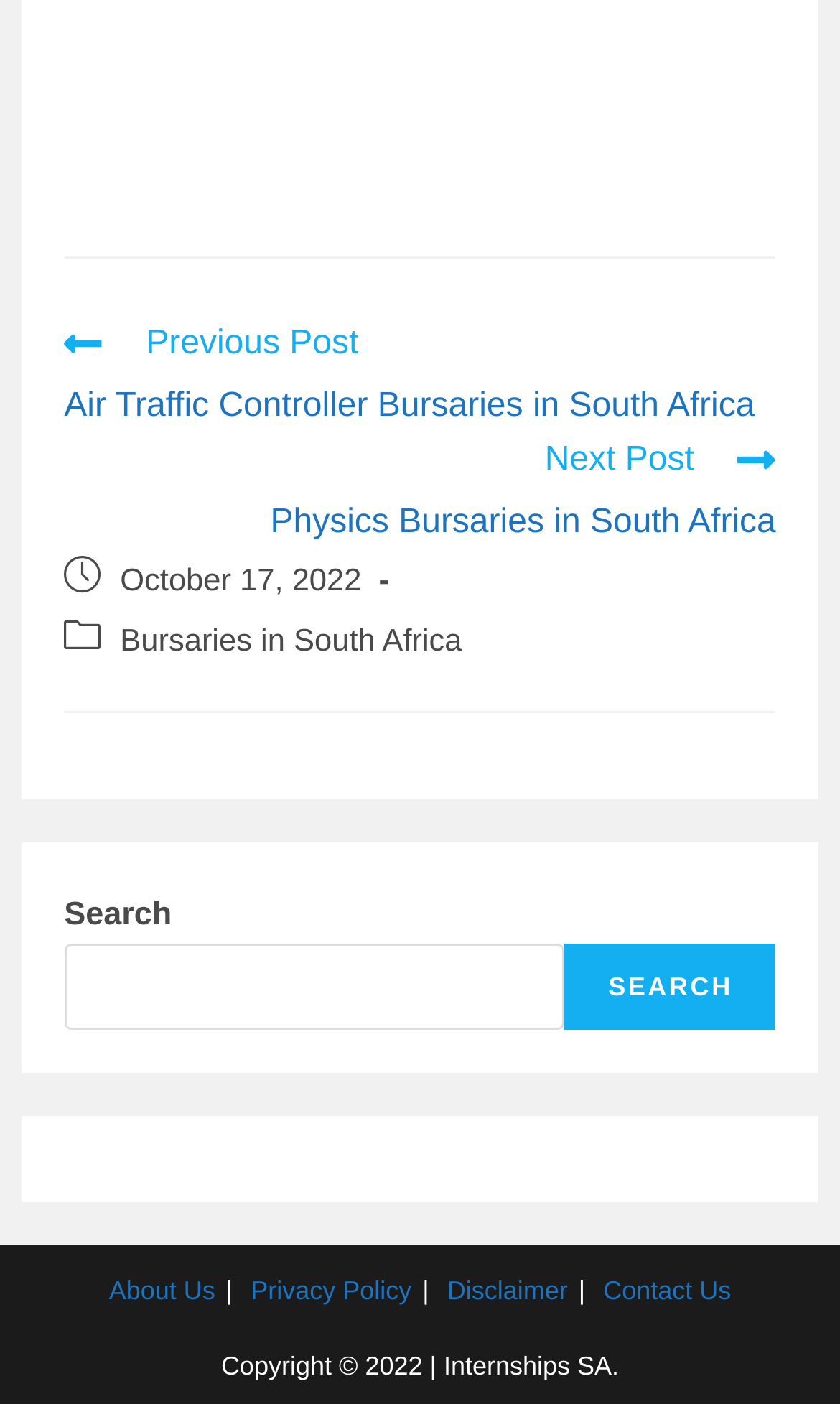What is the date of the post? Examine the screenshot and reply using just one word or a brief phrase.

October 17, 2022